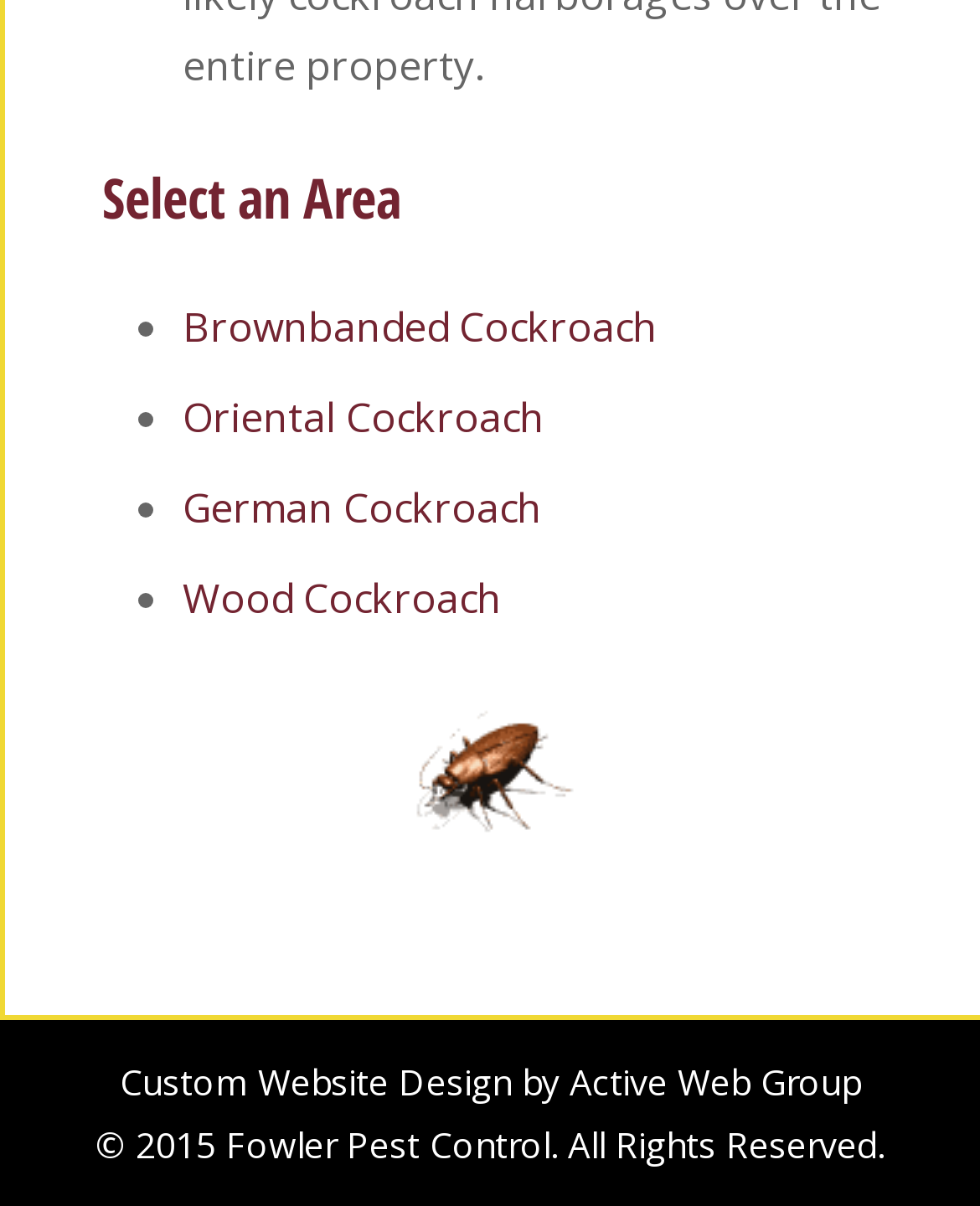Locate and provide the bounding box coordinates for the HTML element that matches this description: "Wood Cockroach".

[0.187, 0.473, 0.512, 0.519]